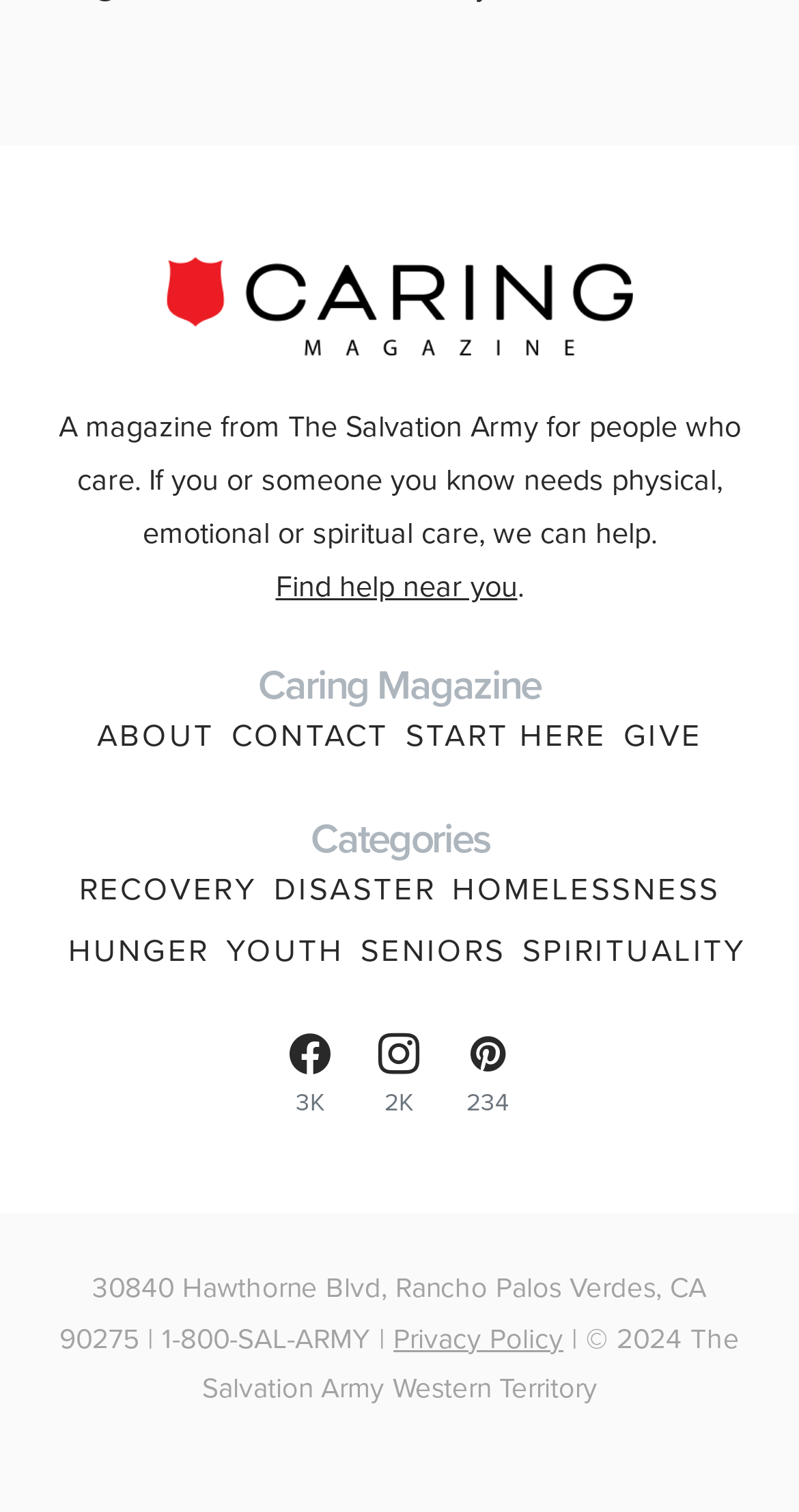How many categories are there?
Respond with a short answer, either a single word or a phrase, based on the image.

7